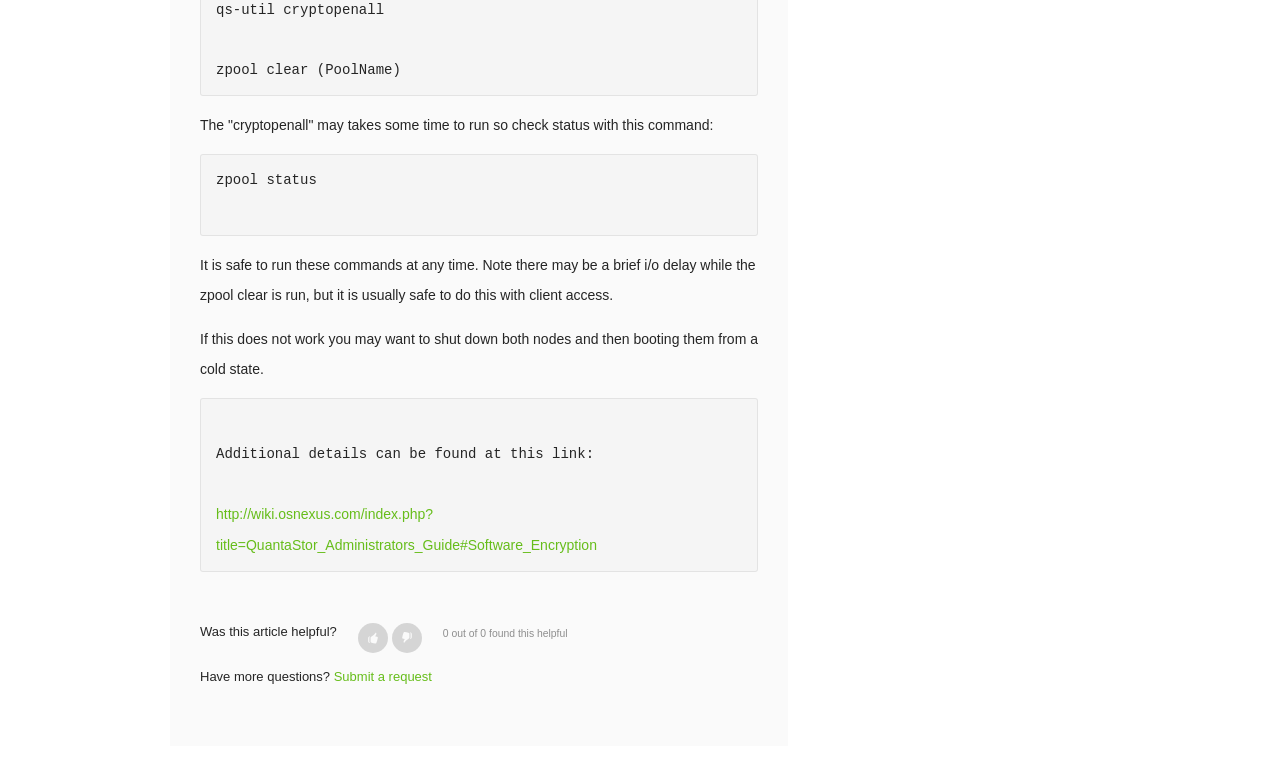Locate the bounding box of the UI element with the following description: "Submit a request".

[0.261, 0.866, 0.337, 0.885]